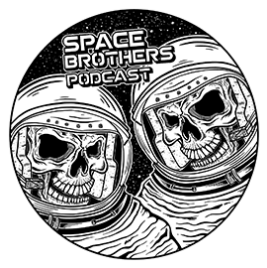Answer the following in one word or a short phrase: 
How many figures are in the logo?

Two